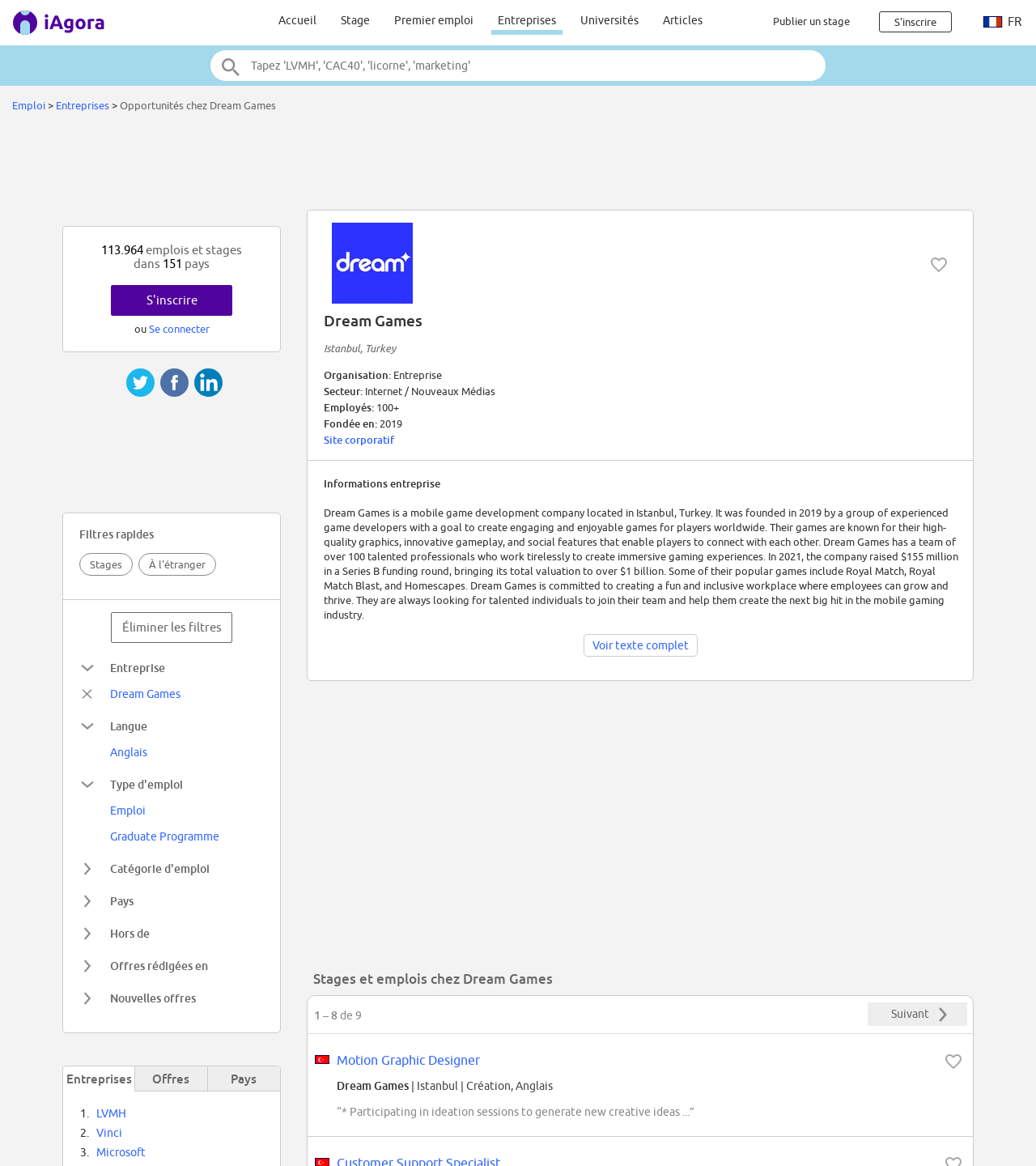Indicate the bounding box coordinates of the element that needs to be clicked to satisfy the following instruction: "Search for a job". The coordinates should be four float numbers between 0 and 1, i.e., [left, top, right, bottom].

[0.203, 0.043, 0.797, 0.069]